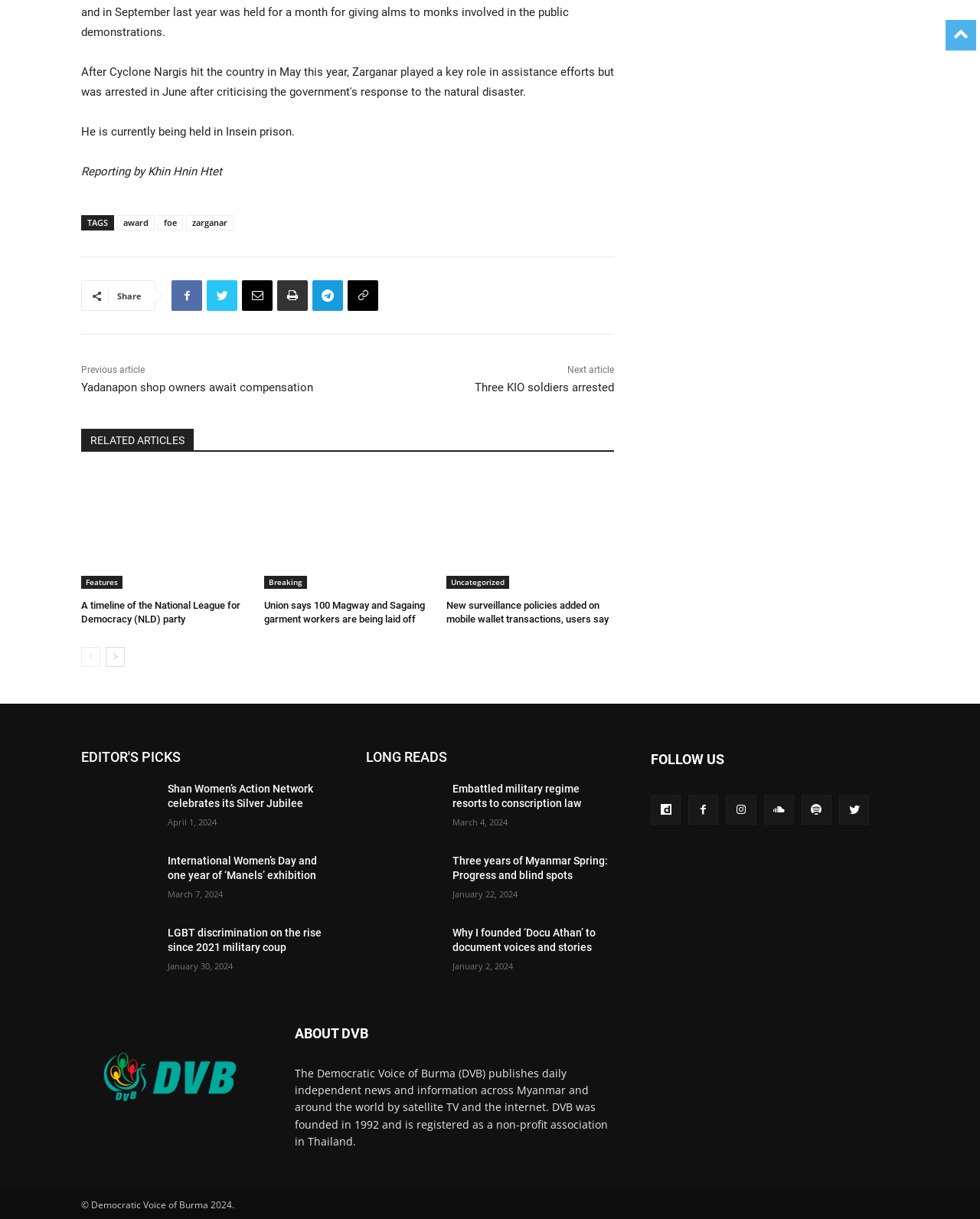Find the bounding box coordinates of the element to click in order to complete this instruction: "Go to the next page". The bounding box coordinates must be four float numbers between 0 and 1, denoted as [left, top, right, bottom].

[0.108, 0.531, 0.127, 0.547]